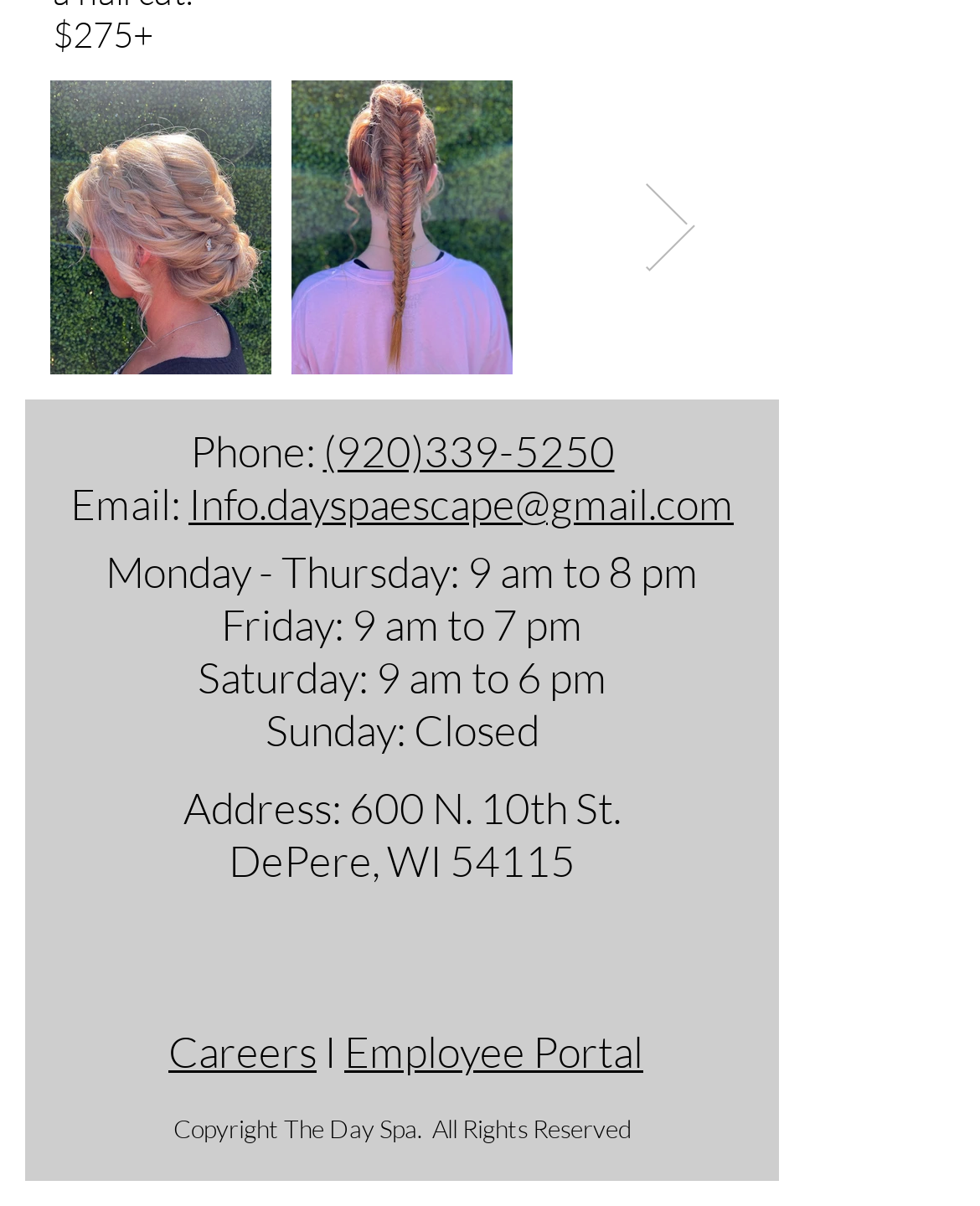Provide a brief response to the question using a single word or phrase: 
What social media platforms are listed?

Instagram and Facebook